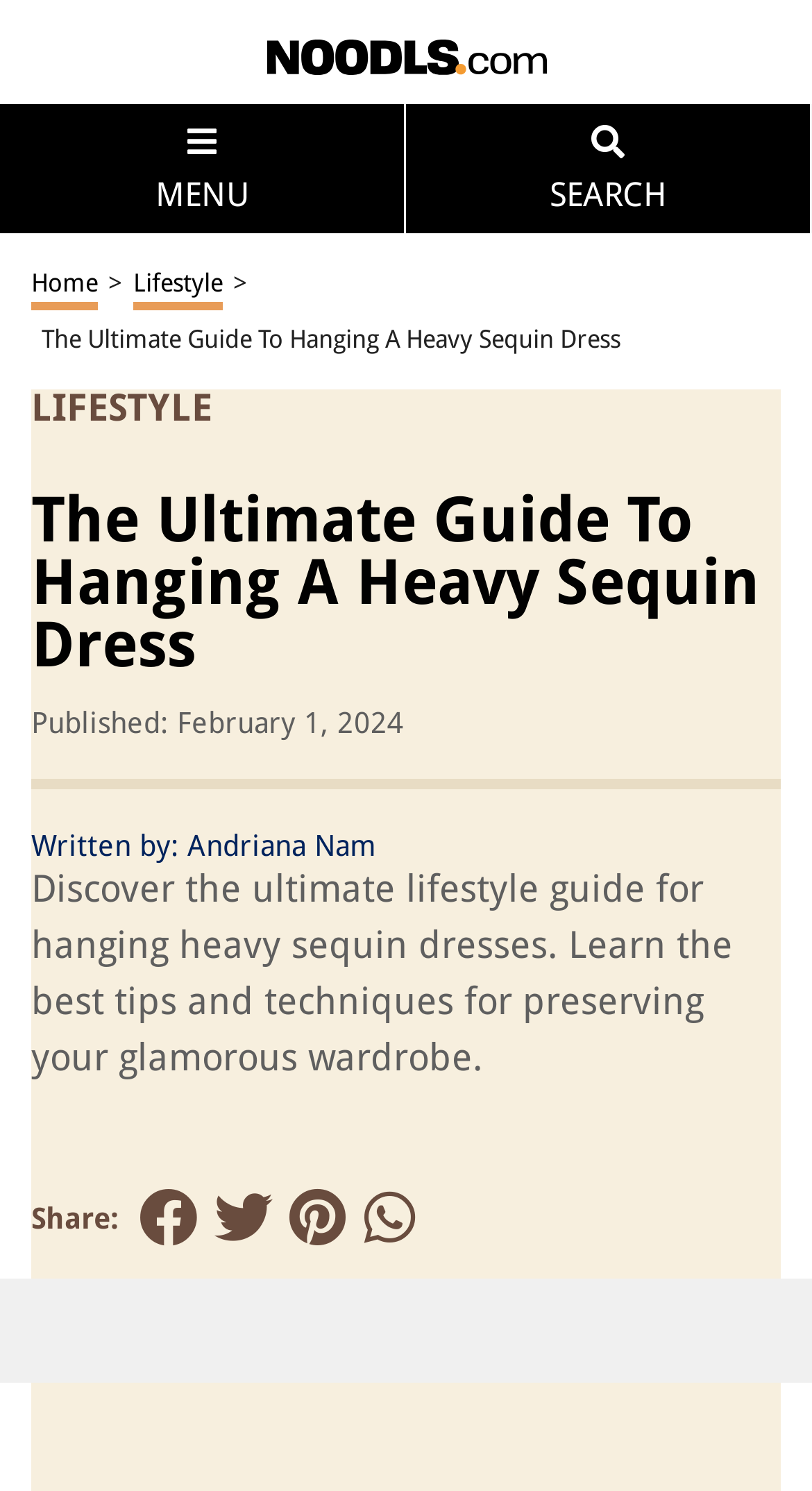Please give a one-word or short phrase response to the following question: 
Who is the author of the article?

Andriana Nam